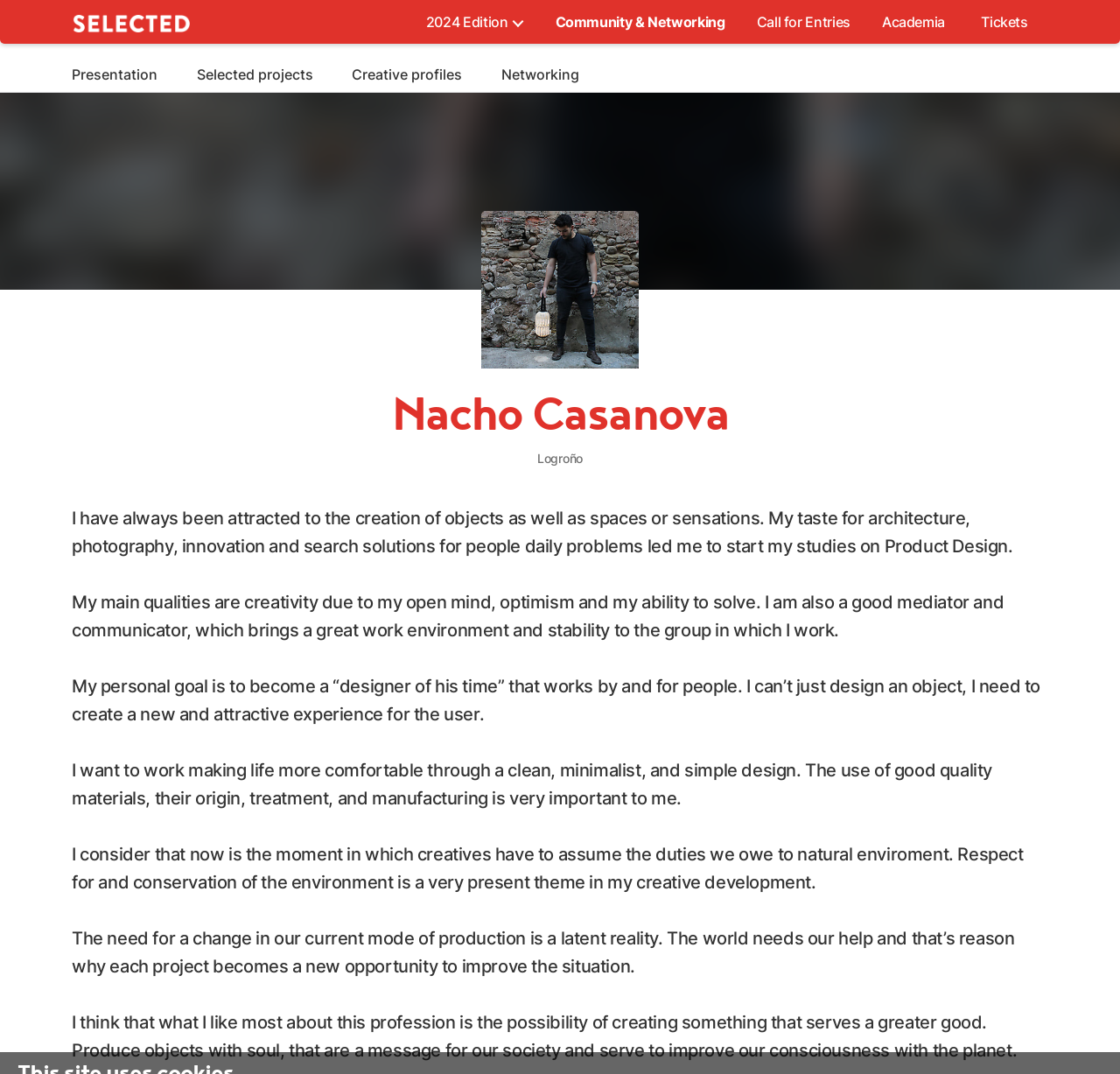Please find the bounding box coordinates (top-left x, top-left y, bottom-right x, bottom-right y) in the screenshot for the UI element described as follows: Creative profiles

[0.314, 0.061, 0.413, 0.086]